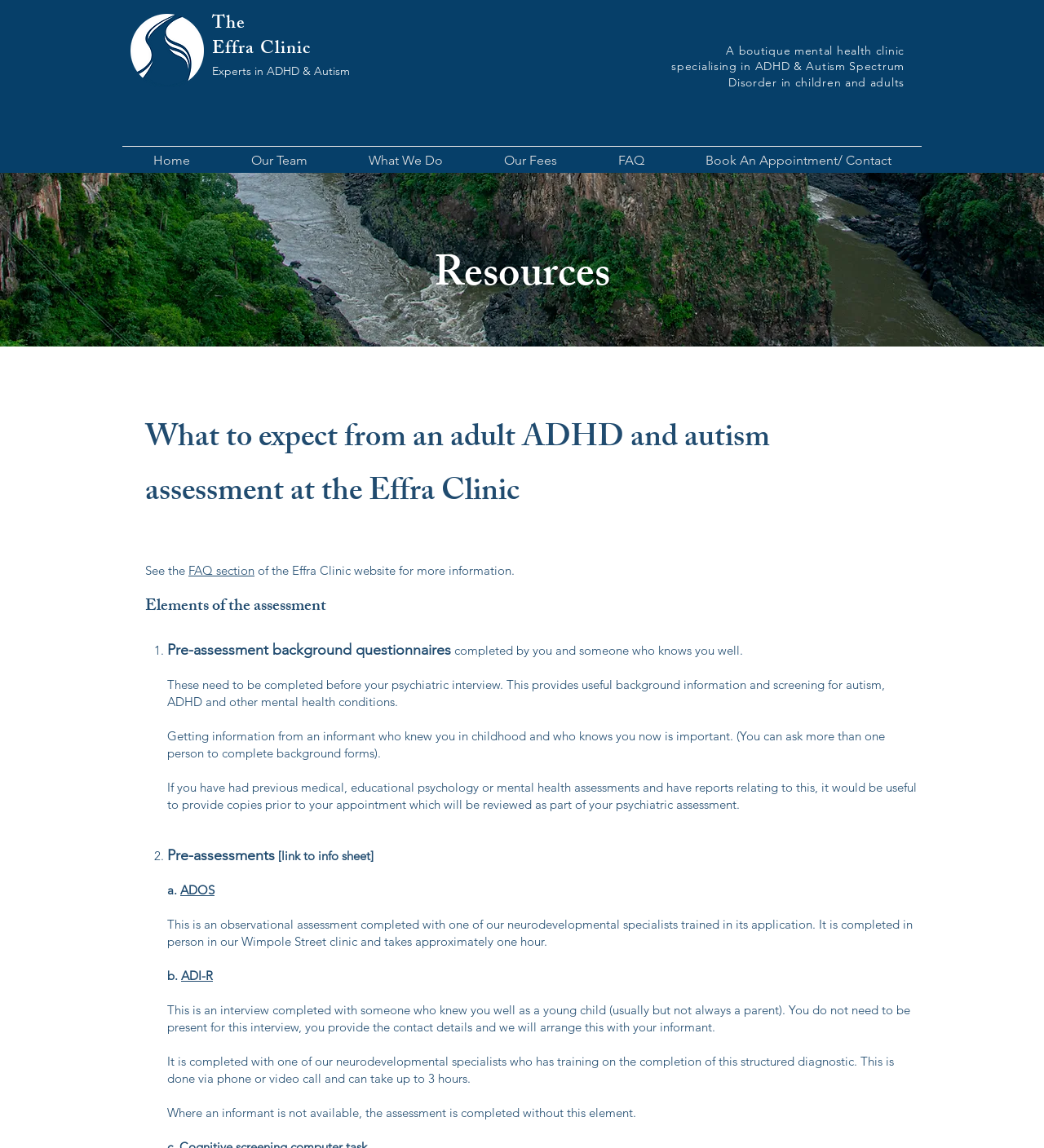Generate a comprehensive description of the webpage.

The webpage is about the Effra Clinic, a boutique mental health clinic specializing in ADHD and Autism Spectrum Disorder in children and adults. At the top left corner, there is the clinic's logo, and next to it, the clinic's name is written in a heading. Below the logo, there is a navigation menu with links to different sections of the website, including "Home", "Our Team", "What We Do", "Our Fees", "FAQ", and "Book An Appointment/ Contact".

On the main content area, there is a heading that reads "What to expect from an adult ADHD and autism assessment at the Effra Clinic". Below this heading, there is a paragraph of text that mentions the clinic's website has more information in its FAQ section.

The main content is divided into sections, with headings that describe the different elements of the assessment. The first section is about pre-assessment background questionnaires, which need to be completed by the individual and someone who knows them well before the psychiatric interview. There is a detailed description of what these questionnaires entail and how they provide useful background information and screening for autism, ADHD, and other mental health conditions.

The second section is about pre-assessments, which include links to information sheets and descriptions of observational assessments, such as ADOS and ADI-R, which are completed with neurodevelopmental specialists. These assessments are done in person or via phone/video call and take approximately one to three hours to complete.

Throughout the webpage, there are links to more information and resources, as well as a prominent image at the top of the page that spans the entire width of the screen.